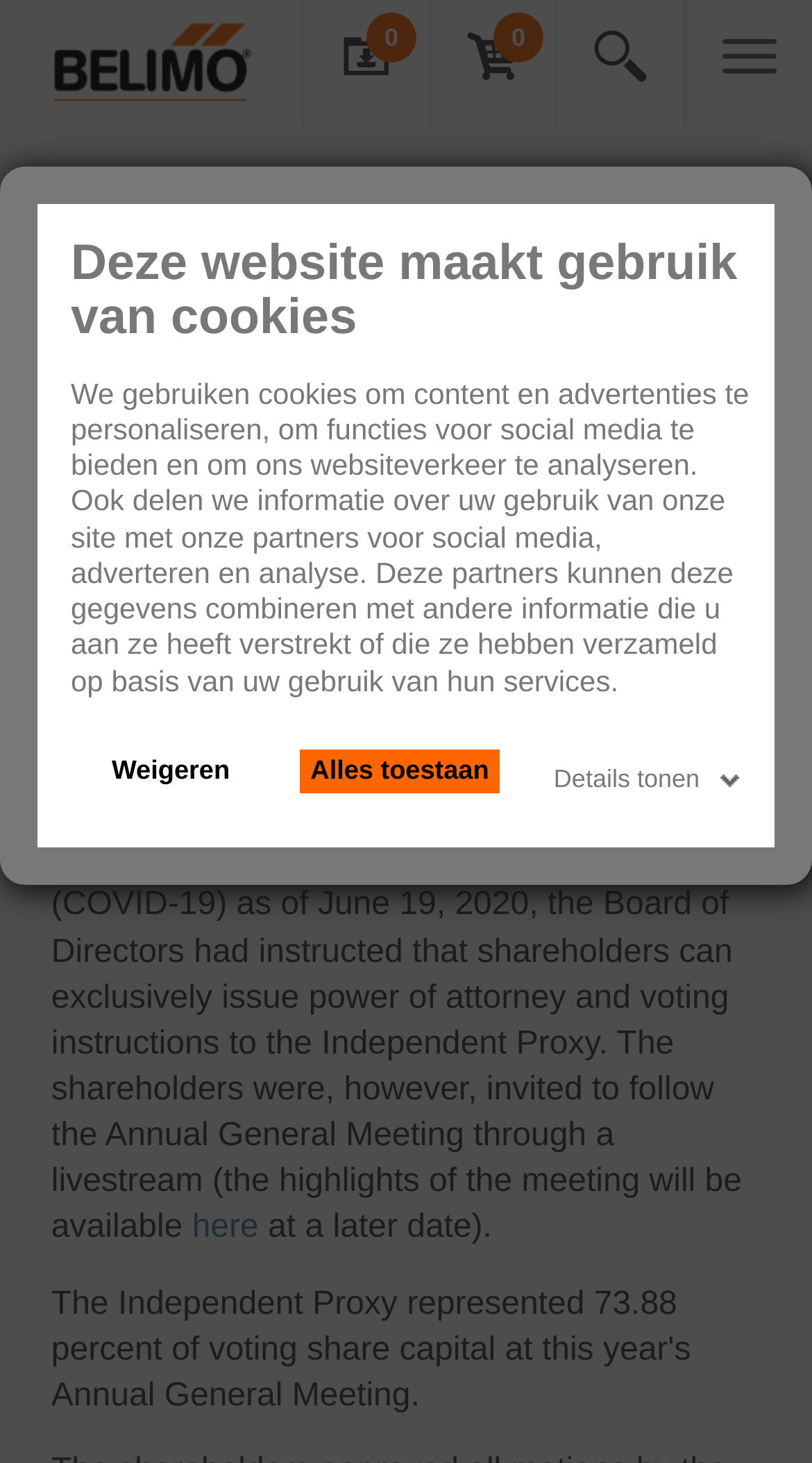From the element description Details tonen, predict the bounding box coordinates of the UI element. The coordinates must be specified in the format (top-left x, top-left y, bottom-right x, bottom-right y) and should be within the 0 to 1 range.

[0.682, 0.512, 0.923, 0.543]